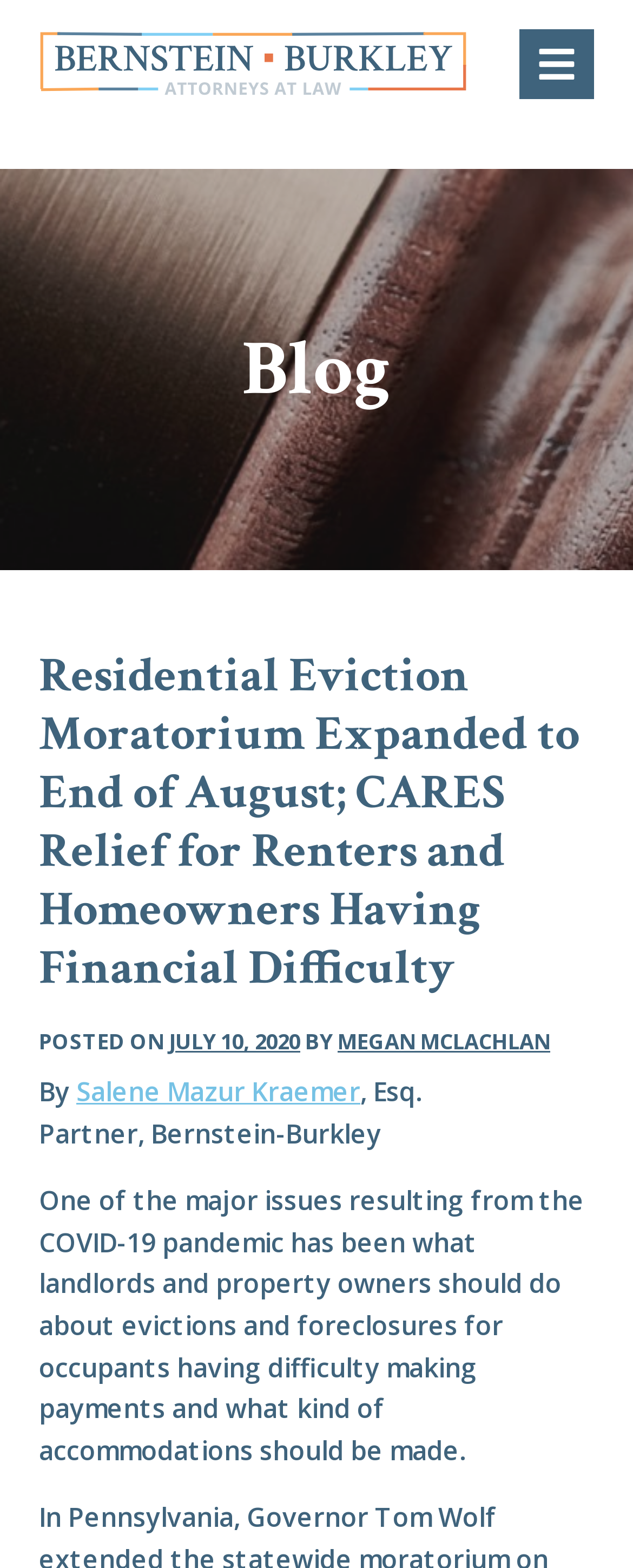Give a one-word or short phrase answer to this question: 
What is the role of Salene Mazur Kraemer in the law firm?

Partner